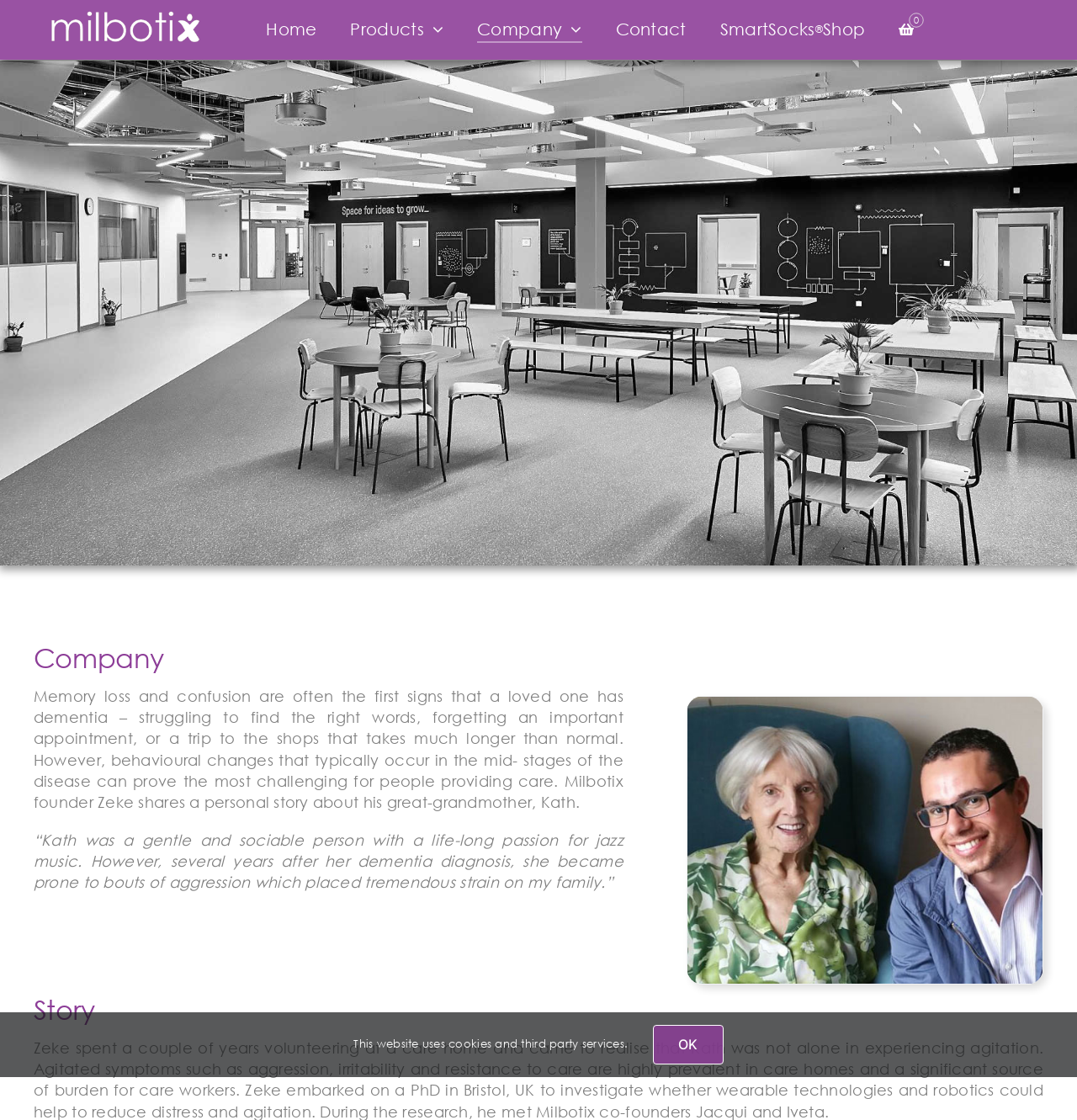Respond to the following question with a brief word or phrase:
How many links are in the navigation menu?

6